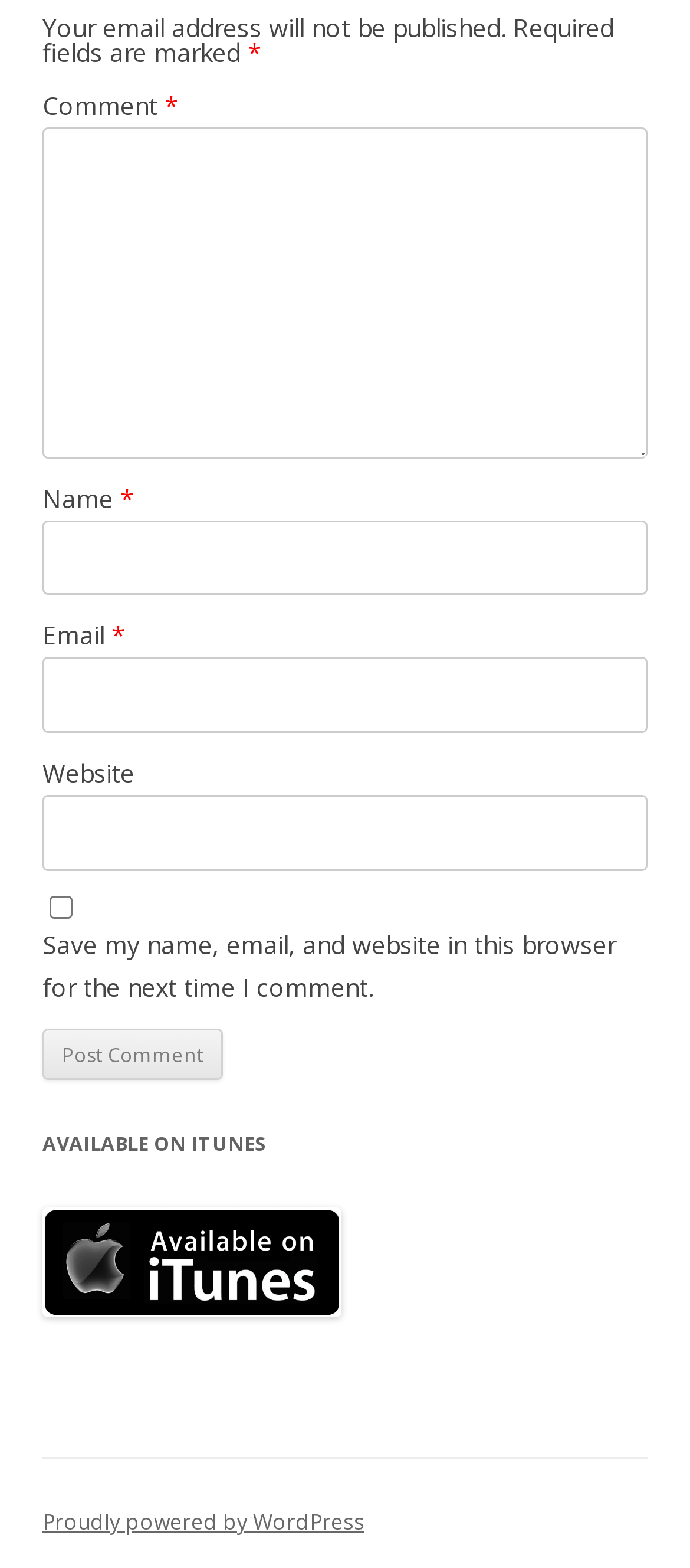Give a one-word or one-phrase response to the question: 
What is the purpose of the 'Post Comment' button?

To submit a comment